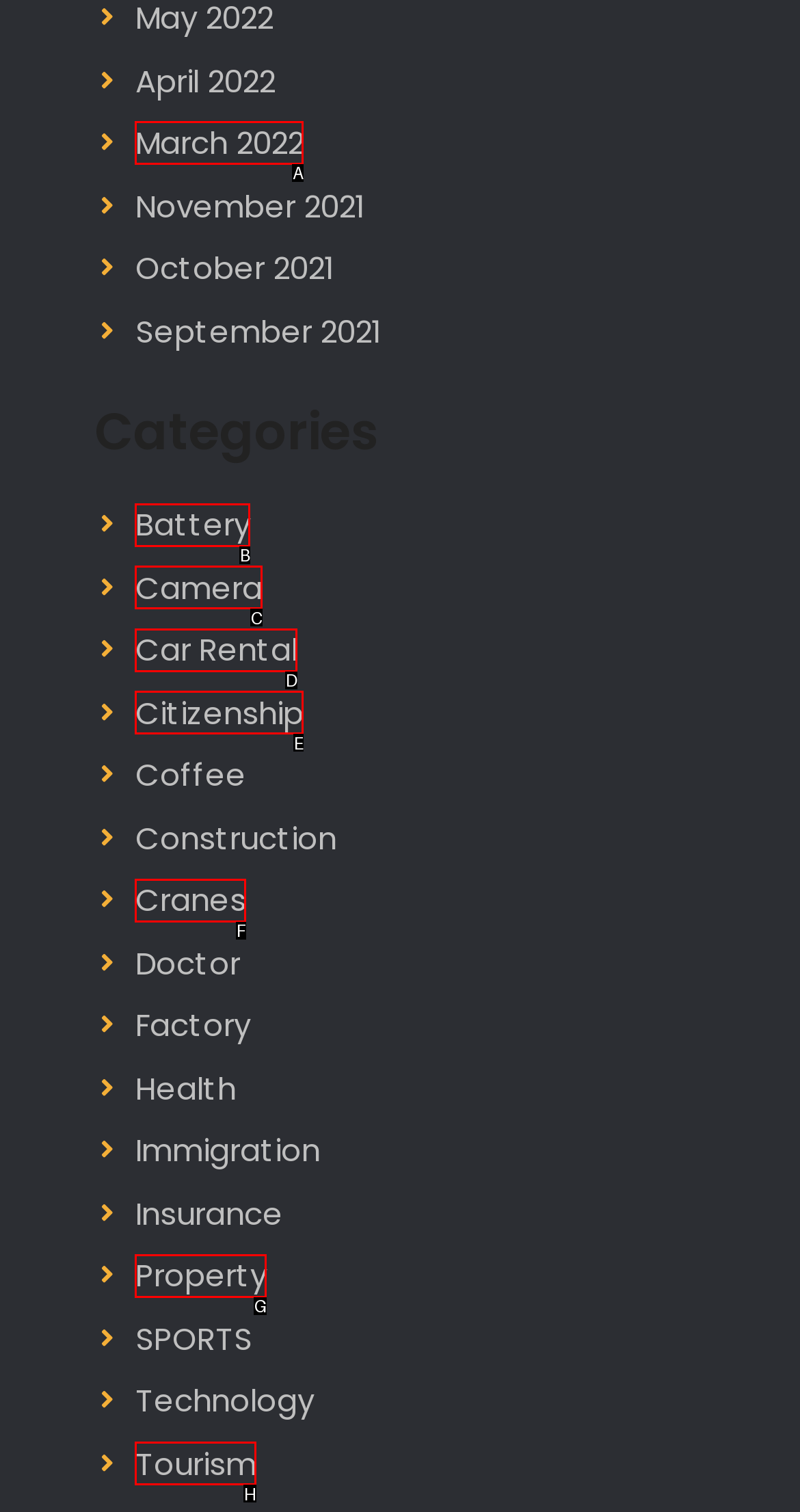With the description: Citizenship, find the option that corresponds most closely and answer with its letter directly.

E